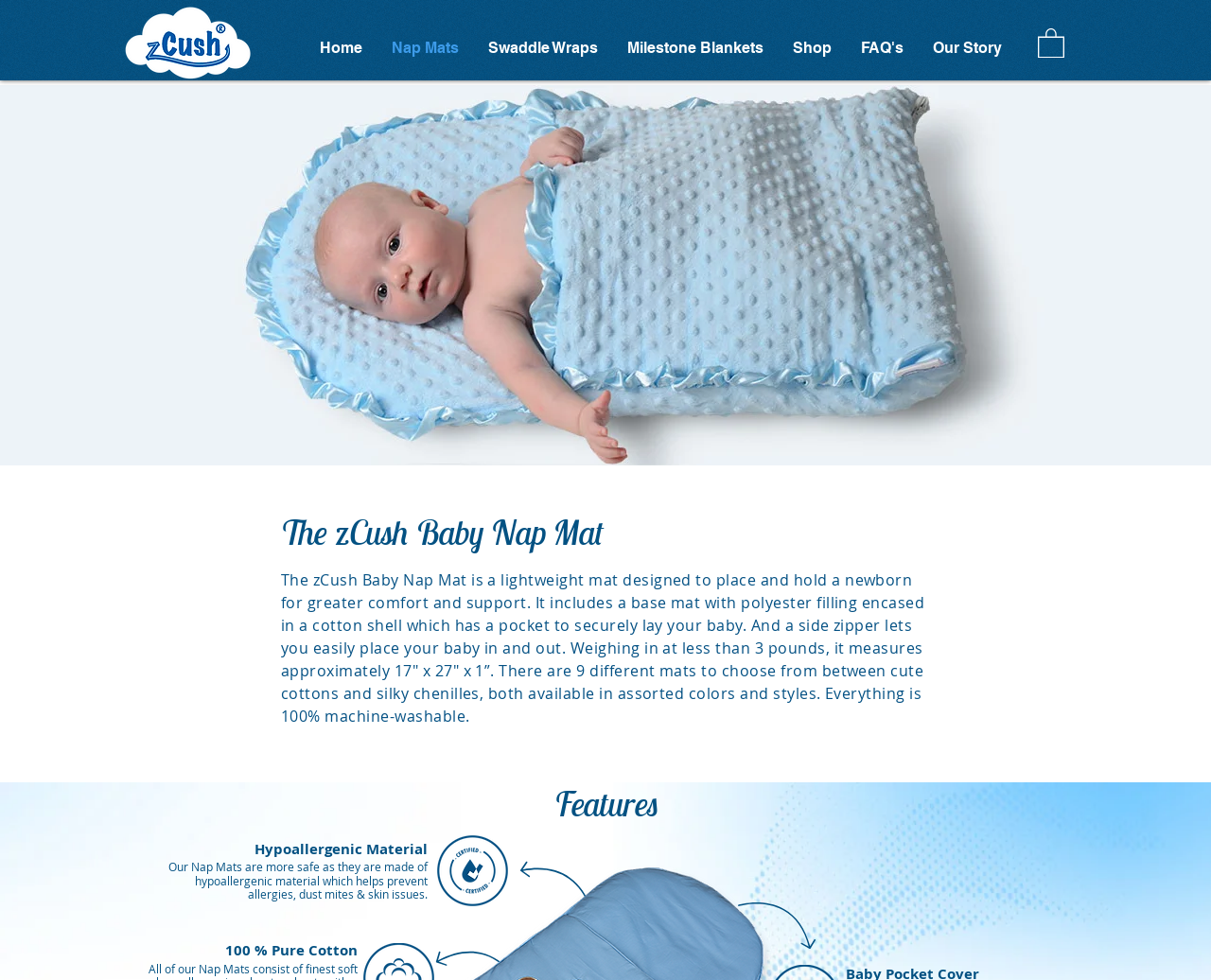Provide a thorough description of the webpage you see.

The webpage is about the zCush Baby Nap Mat, a product designed for holding and safely passing newborns. At the top left corner, there is a logo image. Below the logo, there is a navigation menu with links to different sections of the website, including Home, Nap Mats, Swaddle Wraps, Milestone Blankets, Shop, FAQ's, and Our Story.

On the top right corner, there is a small image. Below this image, there is a large banner image that spans the entire width of the page, showcasing the Nap Mat product.

The main content of the page starts with a heading that reads "The zCush Baby Nap Mat". Below this heading, there is a paragraph of text that describes the product in detail, including its features, materials, and dimensions. The text is divided into several sections, with headings and bullet points.

To the right of the main content, there are several static text elements that highlight the features of the Nap Mat, including "100% Pure Cotton", "Hypoallergenic Material", and "All of our Nap Mats consist of finest s". These text elements are positioned vertically, with the topmost element located near the top of the page and the bottommost element located near the bottom of the page.

Below the main content, there is a heading that reads "Features", followed by an image that showcases one of the features of the Nap Mat.